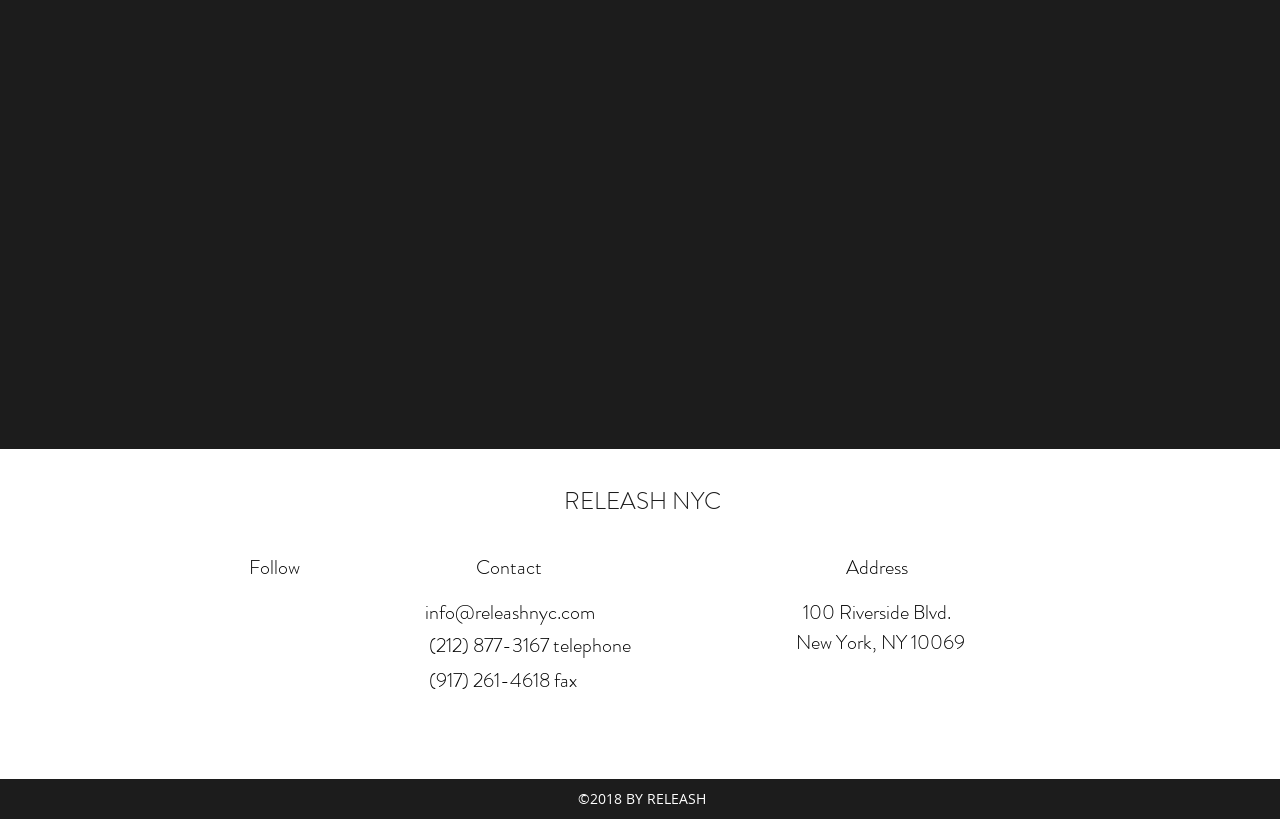Highlight the bounding box coordinates of the element you need to click to perform the following instruction: "Call the telephone number."

[0.335, 0.77, 0.493, 0.806]